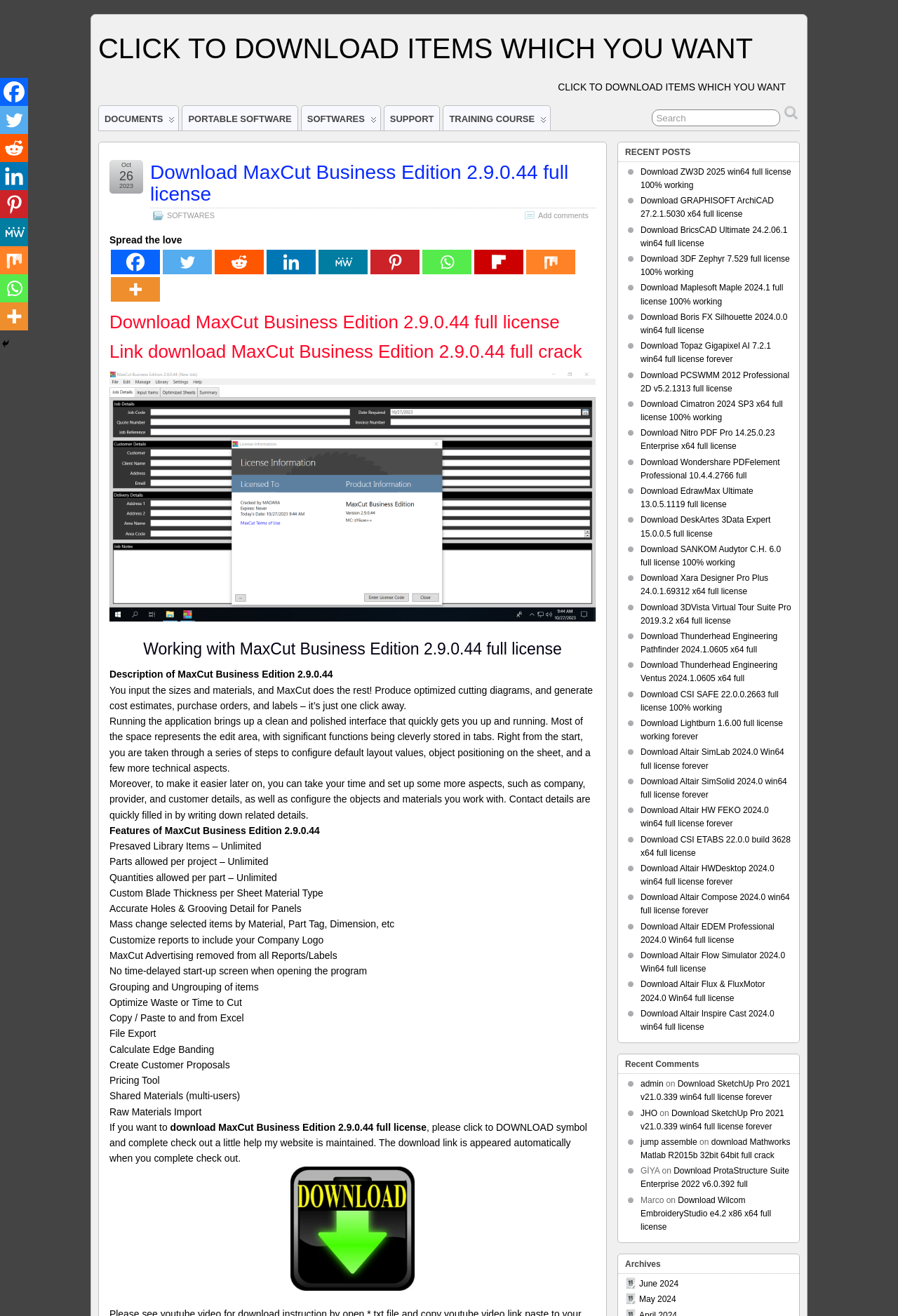Given the element description name="searchsubmit", identify the bounding box coordinates for the UI element on the webpage screenshot. The format should be (top-left x, top-left y, bottom-right x, bottom-right y), with values between 0 and 1.

[0.872, 0.079, 0.891, 0.092]